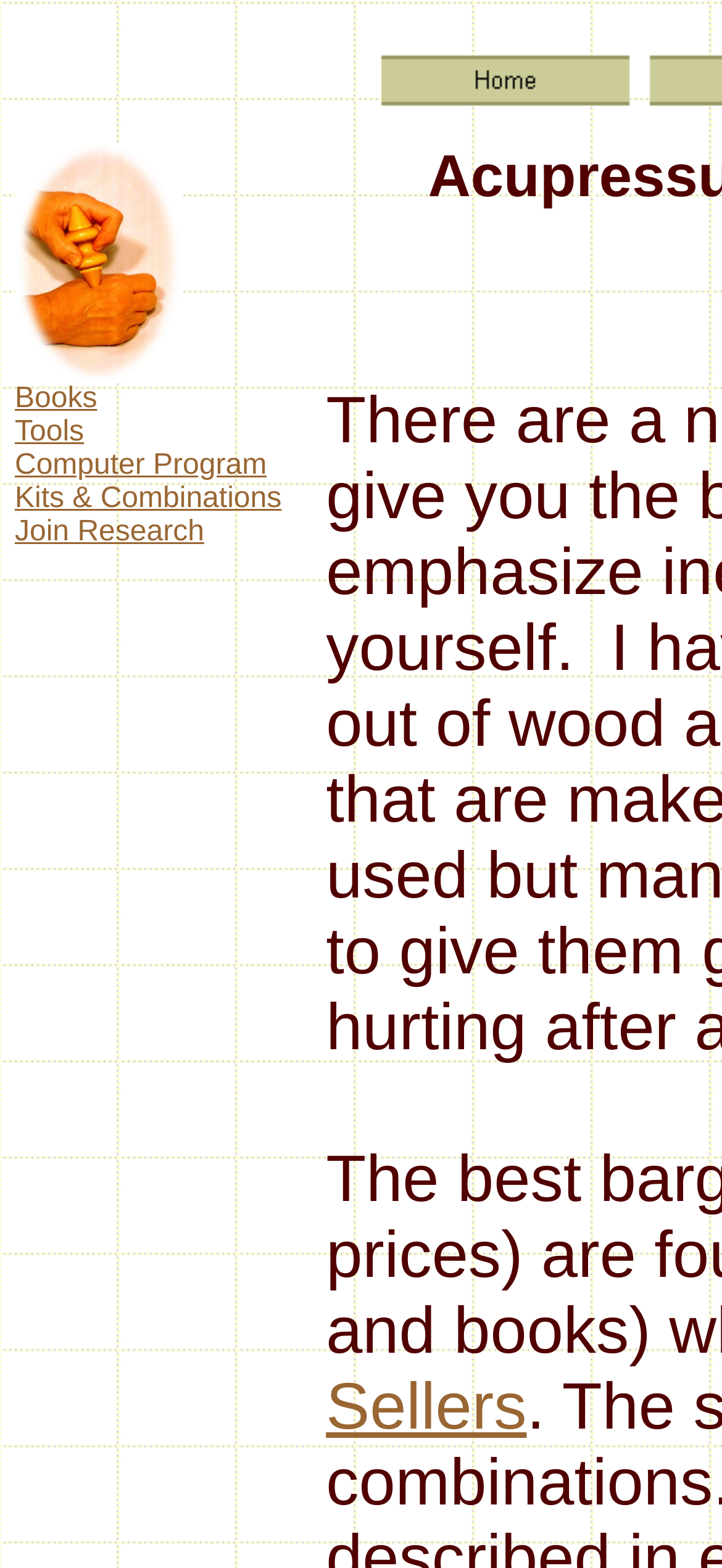Use a single word or phrase to answer this question: 
What is the first link on the top navigation bar?

Home